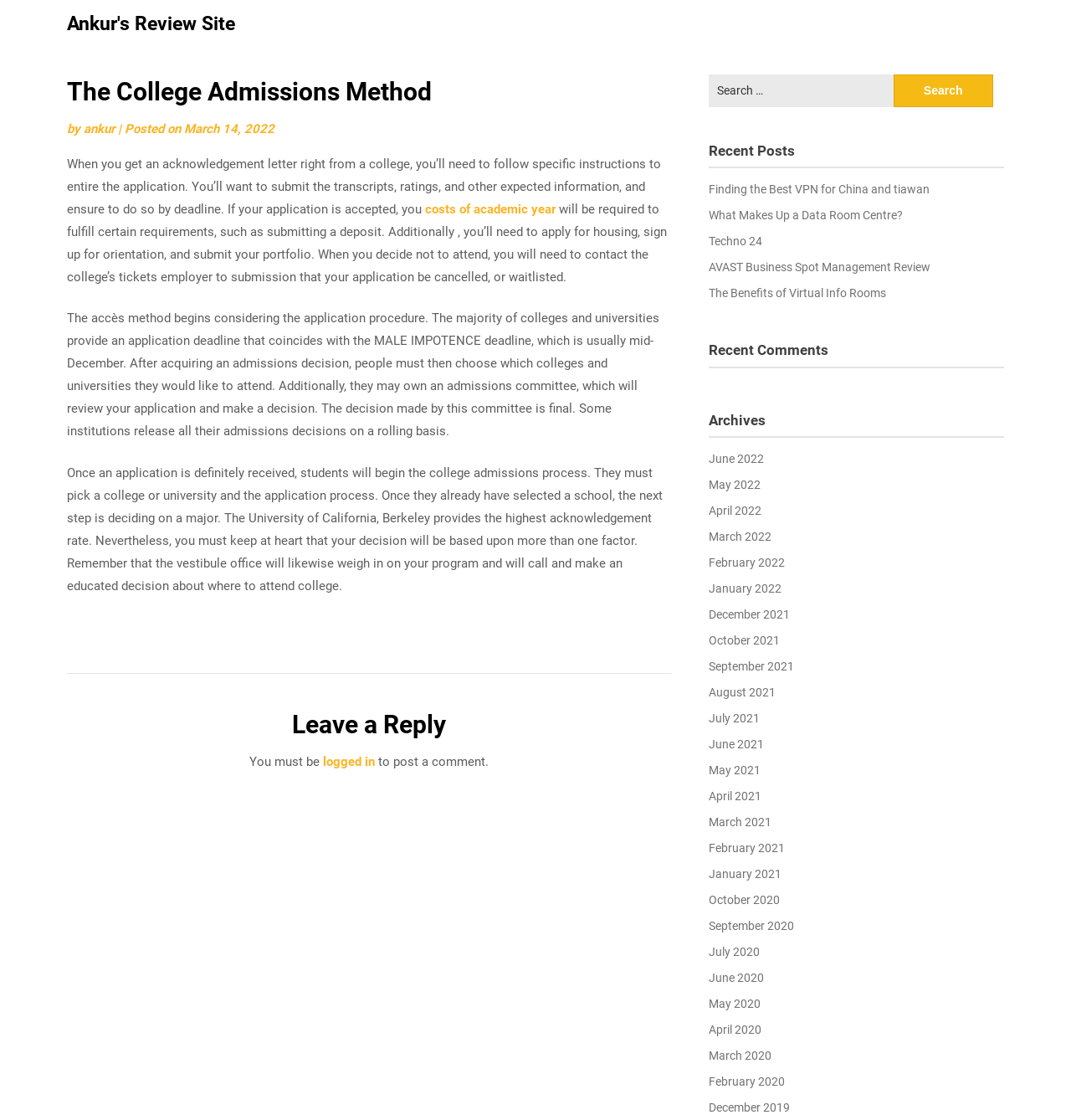Locate the bounding box of the UI element described in the following text: "AVAST Business Spot Management Review".

[0.661, 0.233, 0.868, 0.245]